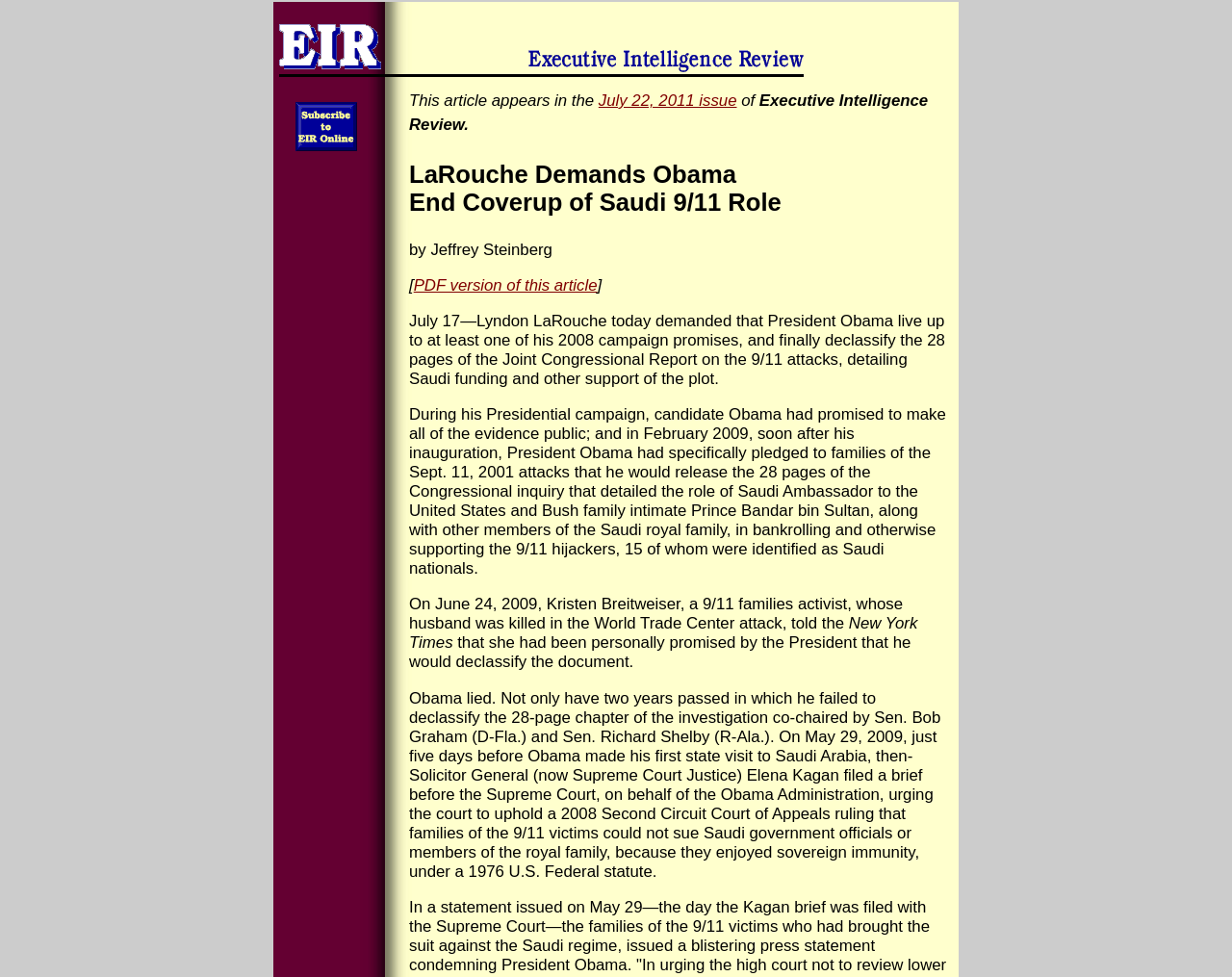What is the name of the newspaper mentioned in the article?
Please provide a full and detailed response to the question.

I found the answer by reading the text content of the webpage, specifically the sentence 'On June 24, 2009, Kristen Breitweiser, a 9/11 families activist, whose husband was killed in the World Trade Center attack, told the New York Times' which mentions the name of the newspaper.